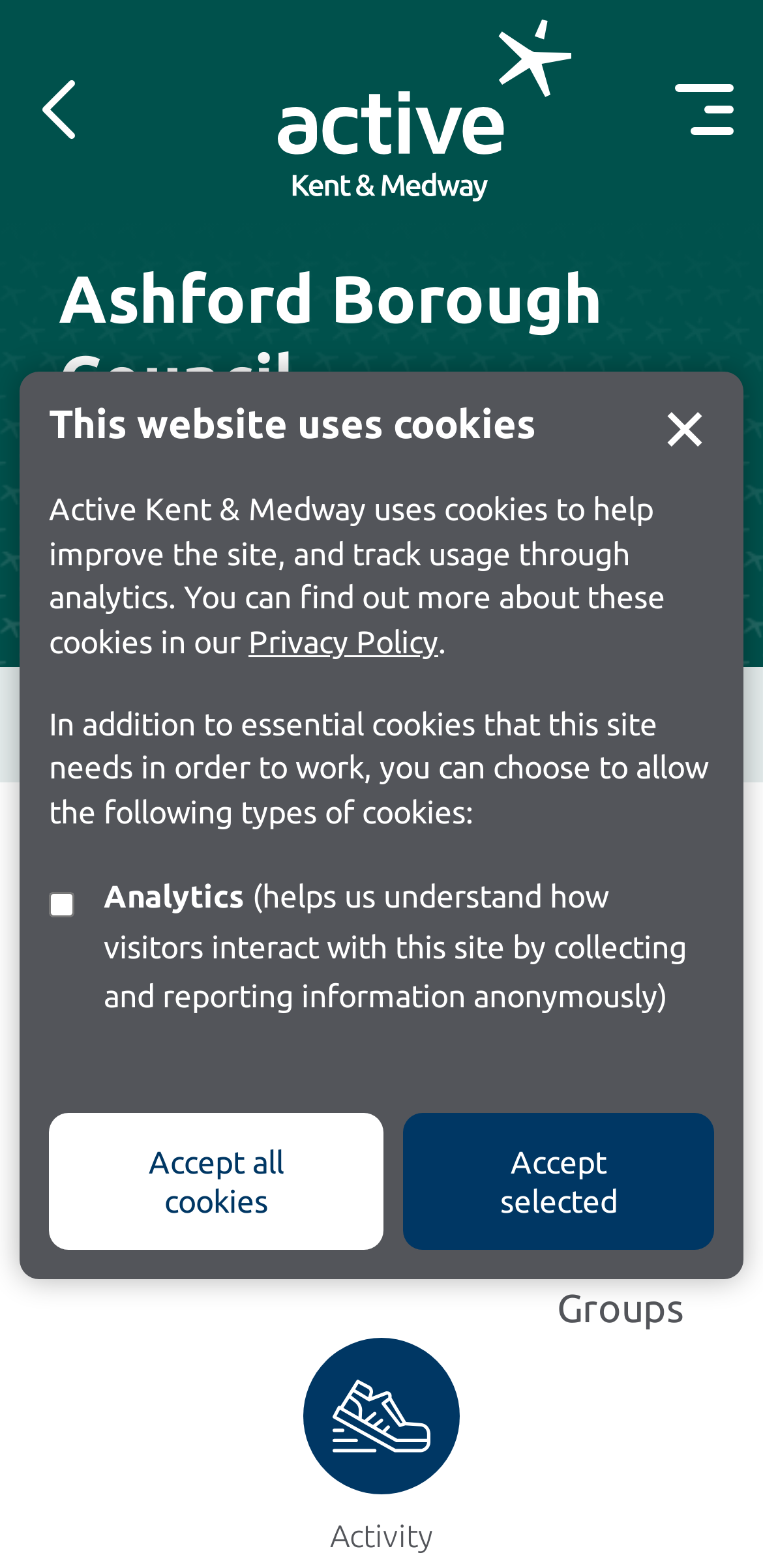Explain the contents of the webpage comprehensively.

The webpage is about a case study on Ashford Borough Council, presented by Active Kent & Medway. At the top of the page, there is a cookie notice section that takes up most of the width, with a brief description of the website's cookie policy and options to accept or customize cookie settings. Below the cookie notice, there is a "Skip to content" link at the top-left corner.

On the top-right corner, there is a logo of Active Kent + Medway, accompanied by a "Go back" button and a menu button. Below the logo, there is a heading that reads "Ashford Borough Council", followed by a brief description of the partnership working to support anti-social behavior.

To the right of the description, there are two links: "Save Ashford Borough Council Case Study to favourites" and "Share Ashford Borough Council Case Study", each accompanied by an icon. Below these links, there are three sections displaying information about the case study, each with an icon and a label: "District" with the value "Ashford", "Amount" with the value "£9,978", and "Target Audience" with the value "Lower Socio-economic Groups". At the bottom of the page, there is an "Activity" section with an icon, but the specific activity type is not specified.